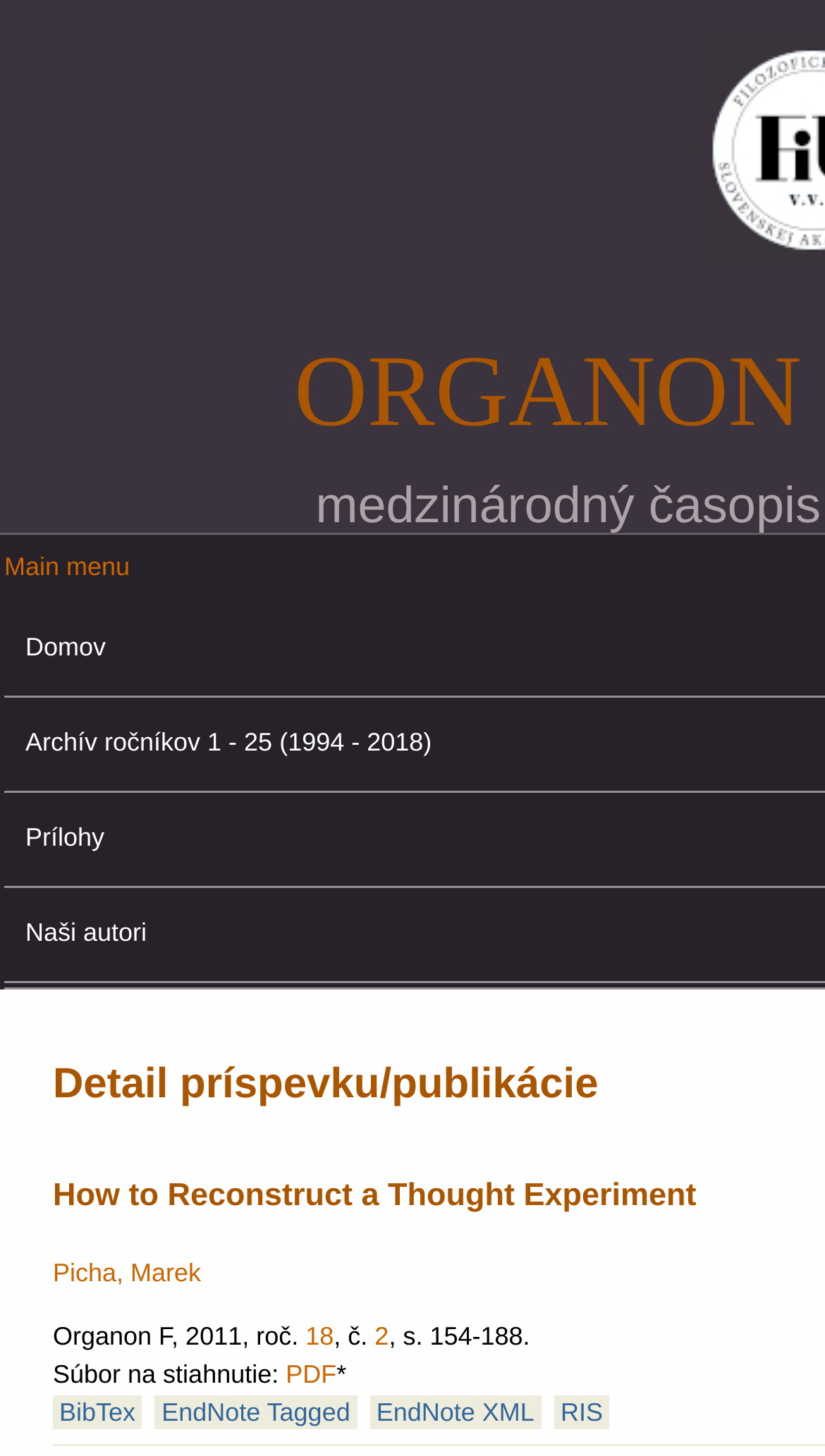Identify the bounding box coordinates necessary to click and complete the given instruction: "View publication by Picha, Marek".

[0.064, 0.864, 0.244, 0.884]